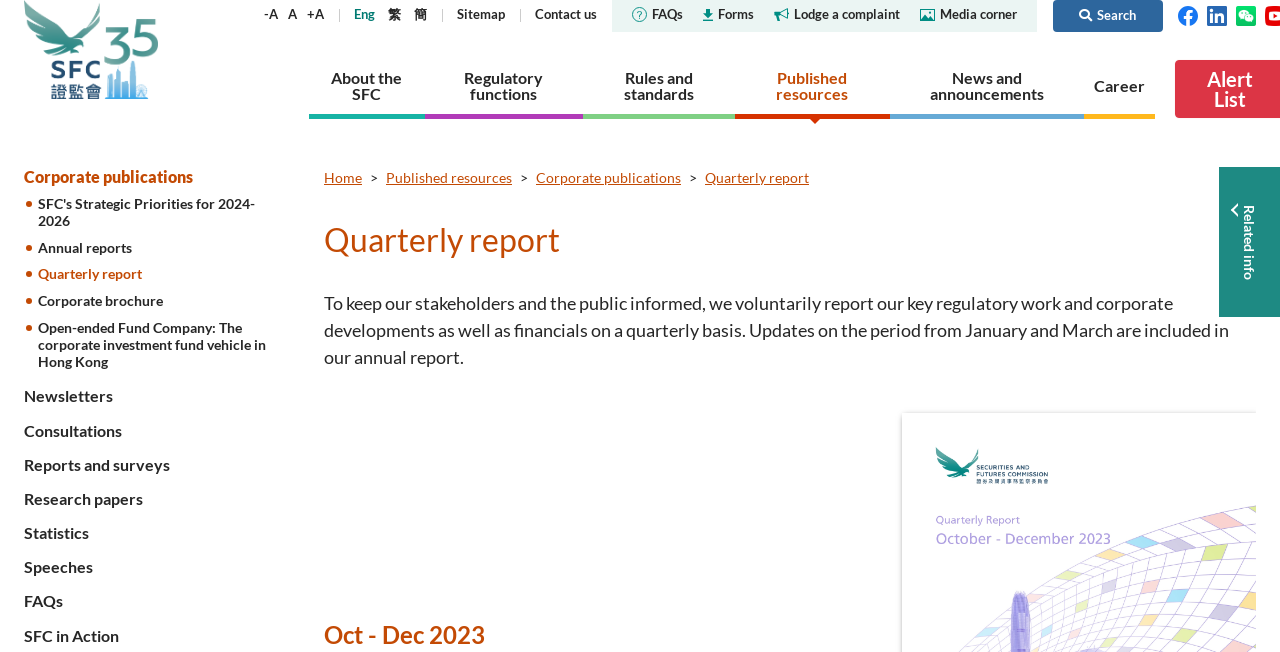What type of content is available in the 'News and announcements' section?
Please interpret the details in the image and answer the question thoroughly.

The 'News and announcements' section is a link located in the middle of the webpage, and it likely contains news and announcements related to the Securities and Futures Commission.